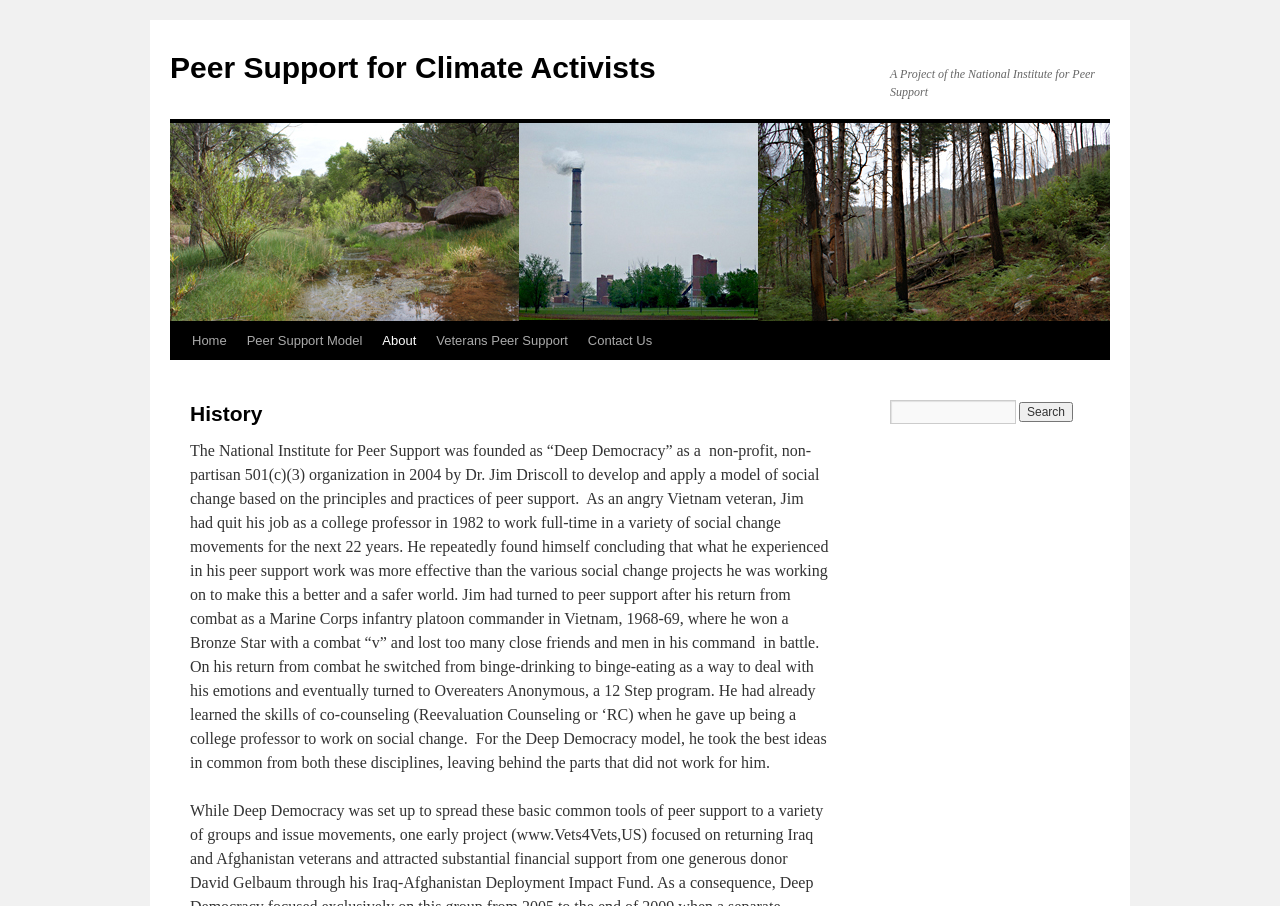What is the purpose of the National Institute for Peer Support?
We need a detailed and meticulous answer to the question.

By reading the text on the webpage, I found that the purpose of the National Institute for Peer Support is to develop and apply a model of social change, which is mentioned in the sentence 'to develop and apply a model of social change based on the principles and practices of peer support'.